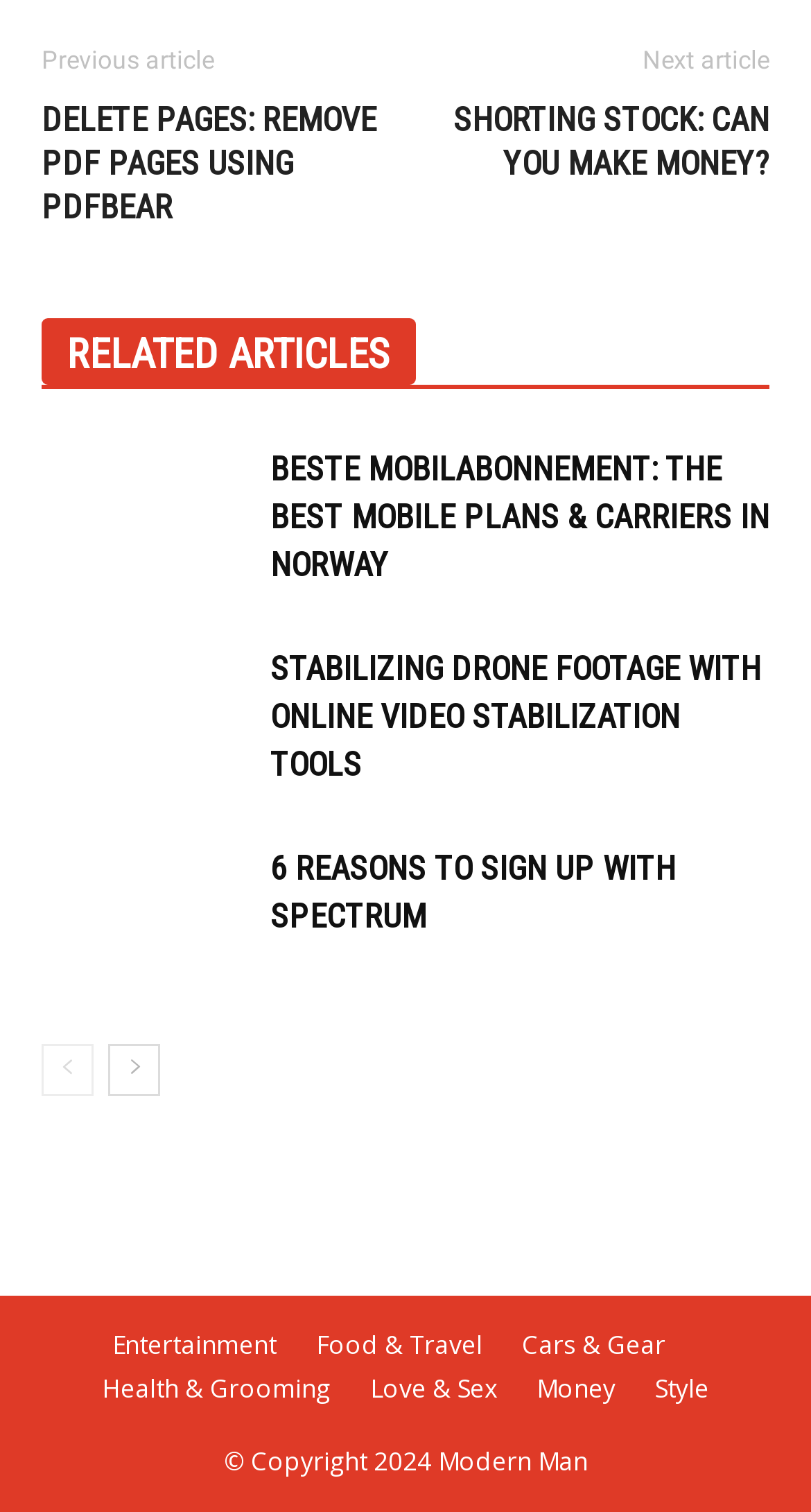How many navigation arrows are there at the top of the webpage? Please answer the question using a single word or phrase based on the image.

2